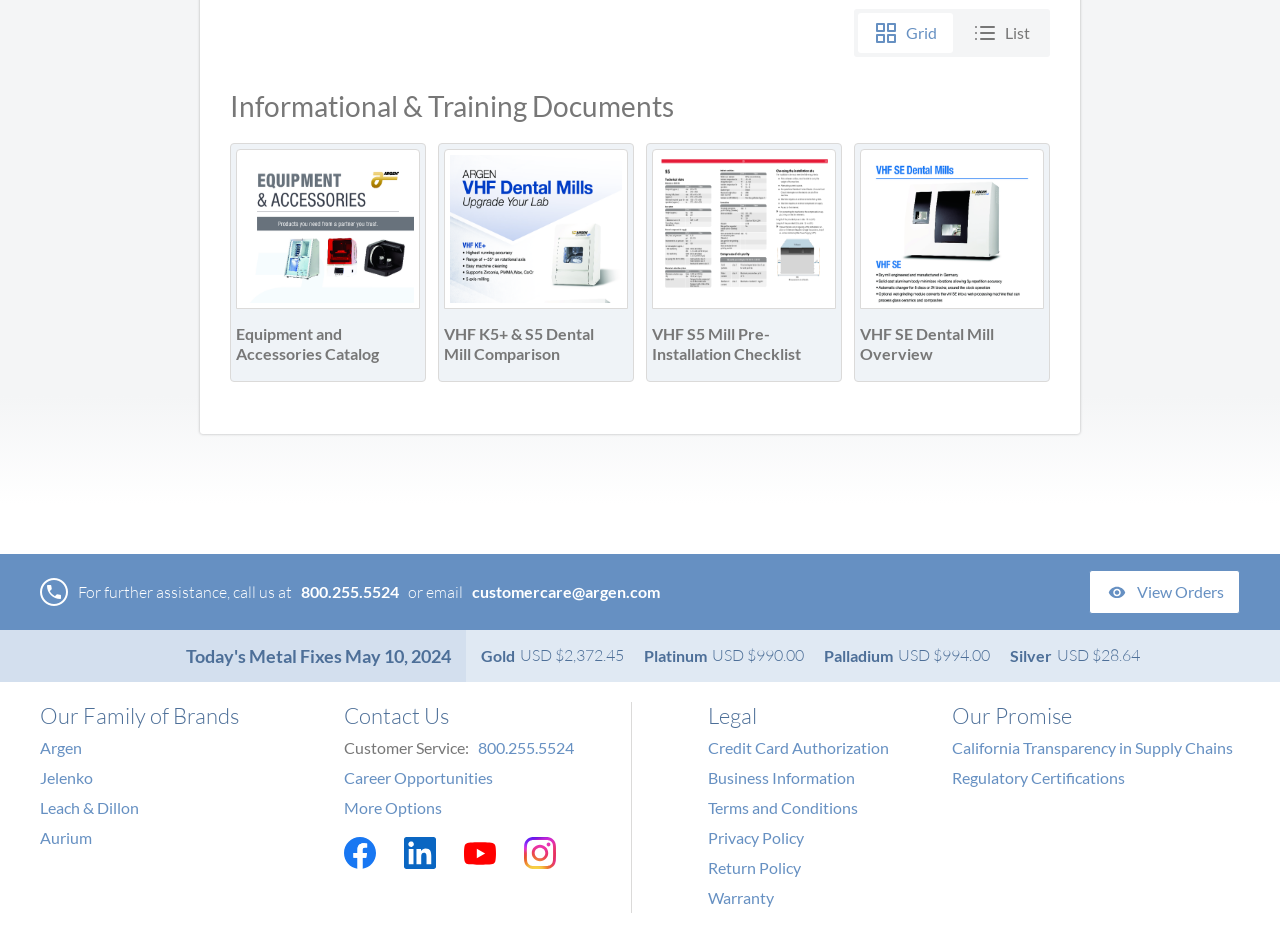Show the bounding box coordinates for the HTML element described as: "California Transparency in Supply Chains".

[0.744, 0.783, 0.963, 0.811]